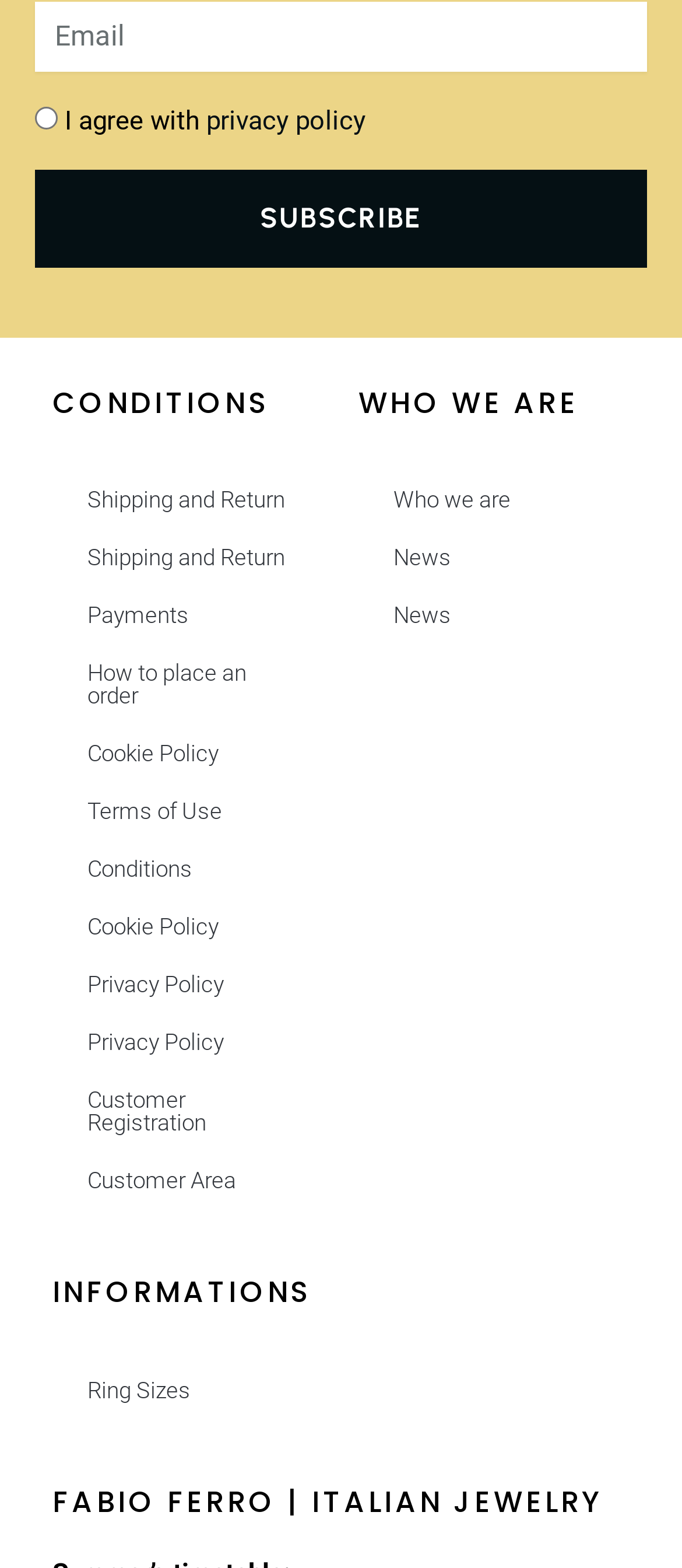Locate the bounding box coordinates of the clickable region to complete the following instruction: "Subscribe."

[0.051, 0.108, 0.949, 0.171]